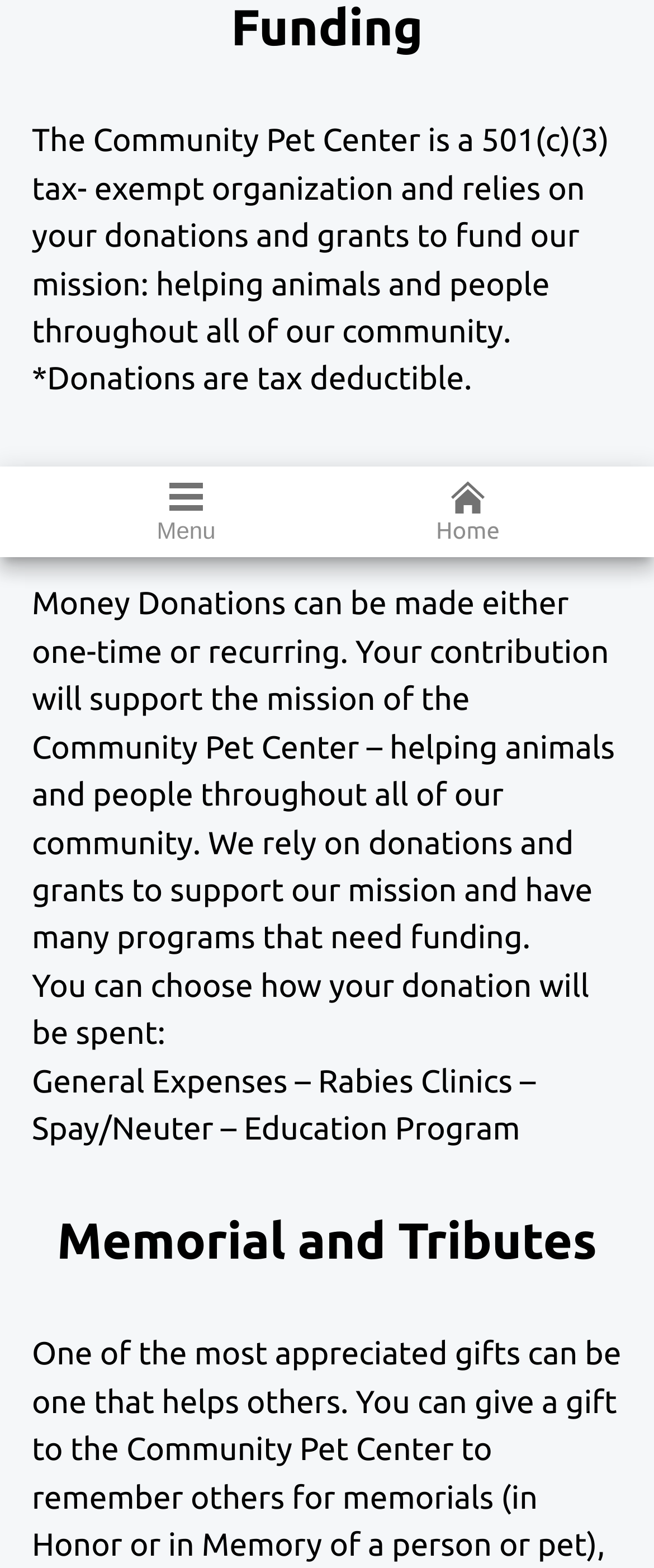Identify and provide the bounding box for the element described by: "Menu".

[0.069, 0.298, 0.5, 0.355]